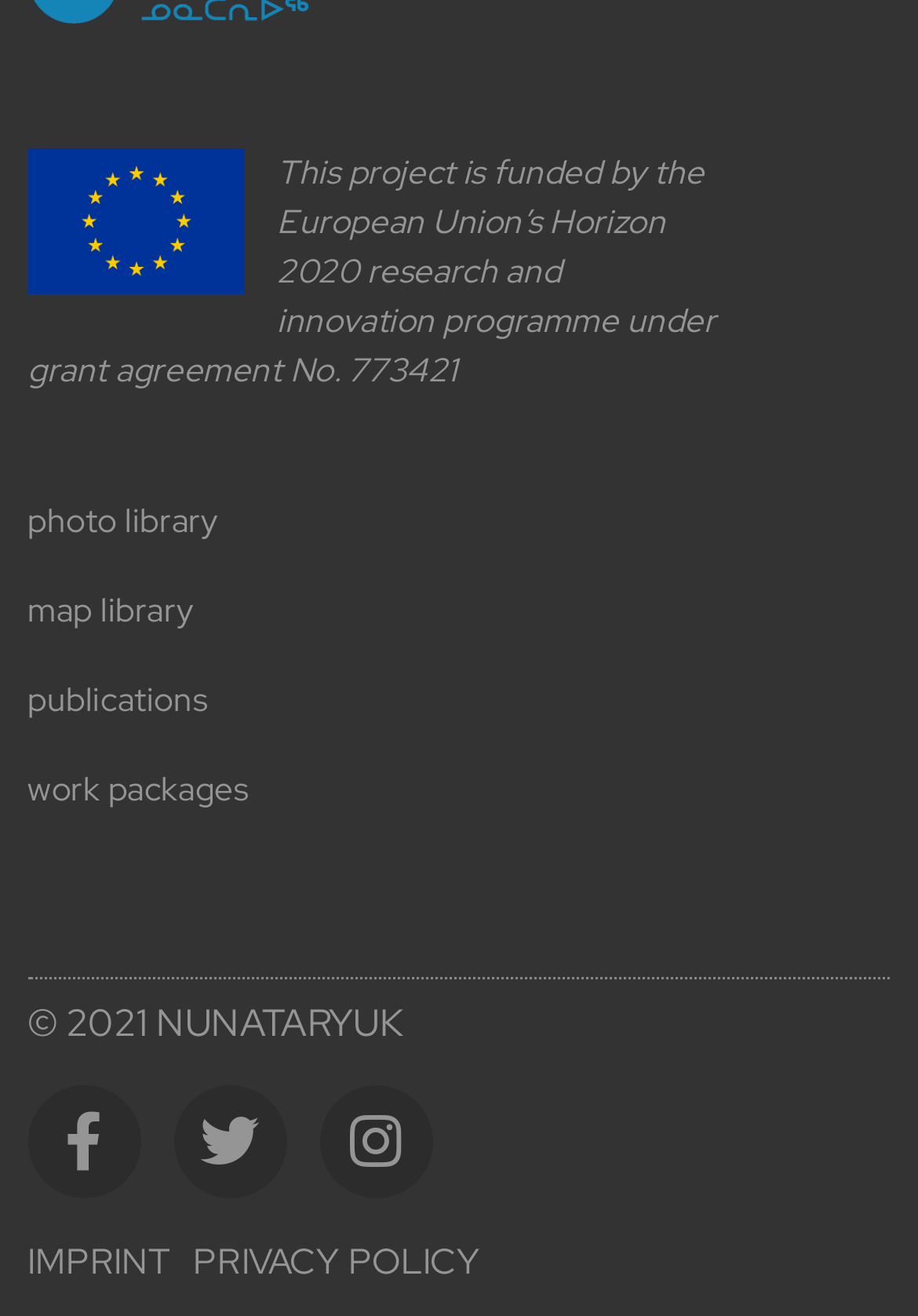Based on what you see in the screenshot, provide a thorough answer to this question: What is the copyright year of the webpage?

I read the text at the bottom of the webpage, which states that the copyright year is 2021.